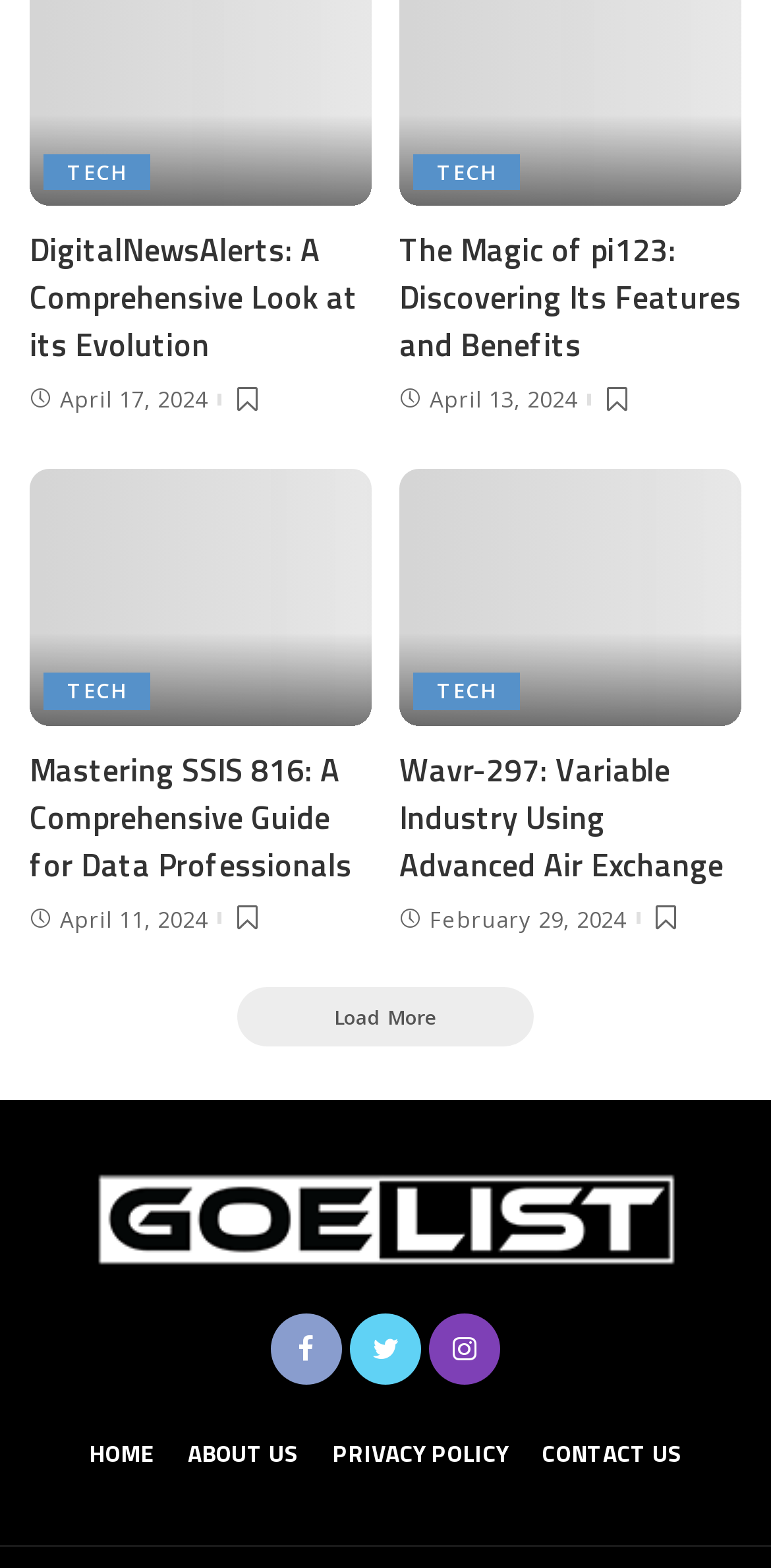How many images are there on this page?
Using the image as a reference, give a one-word or short phrase answer.

3